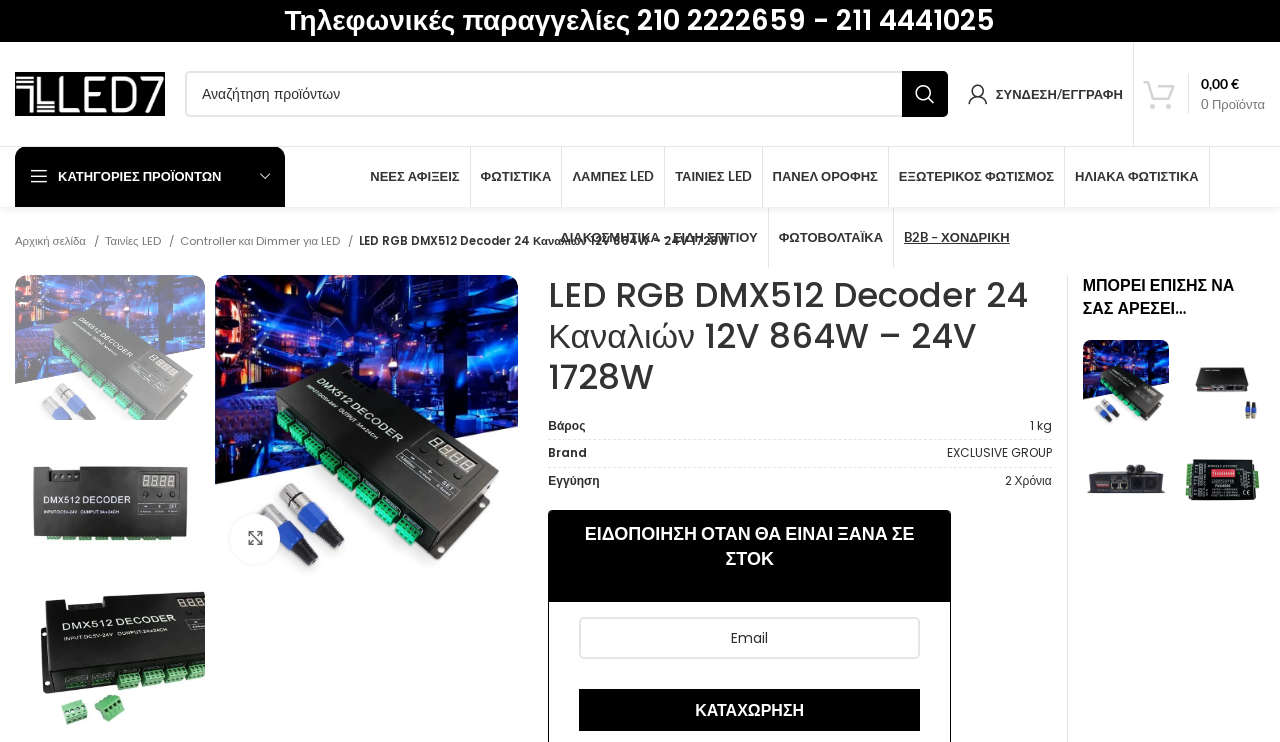Locate the bounding box of the user interface element based on this description: "Controller και Dimmer για LED".

[0.14, 0.313, 0.276, 0.337]